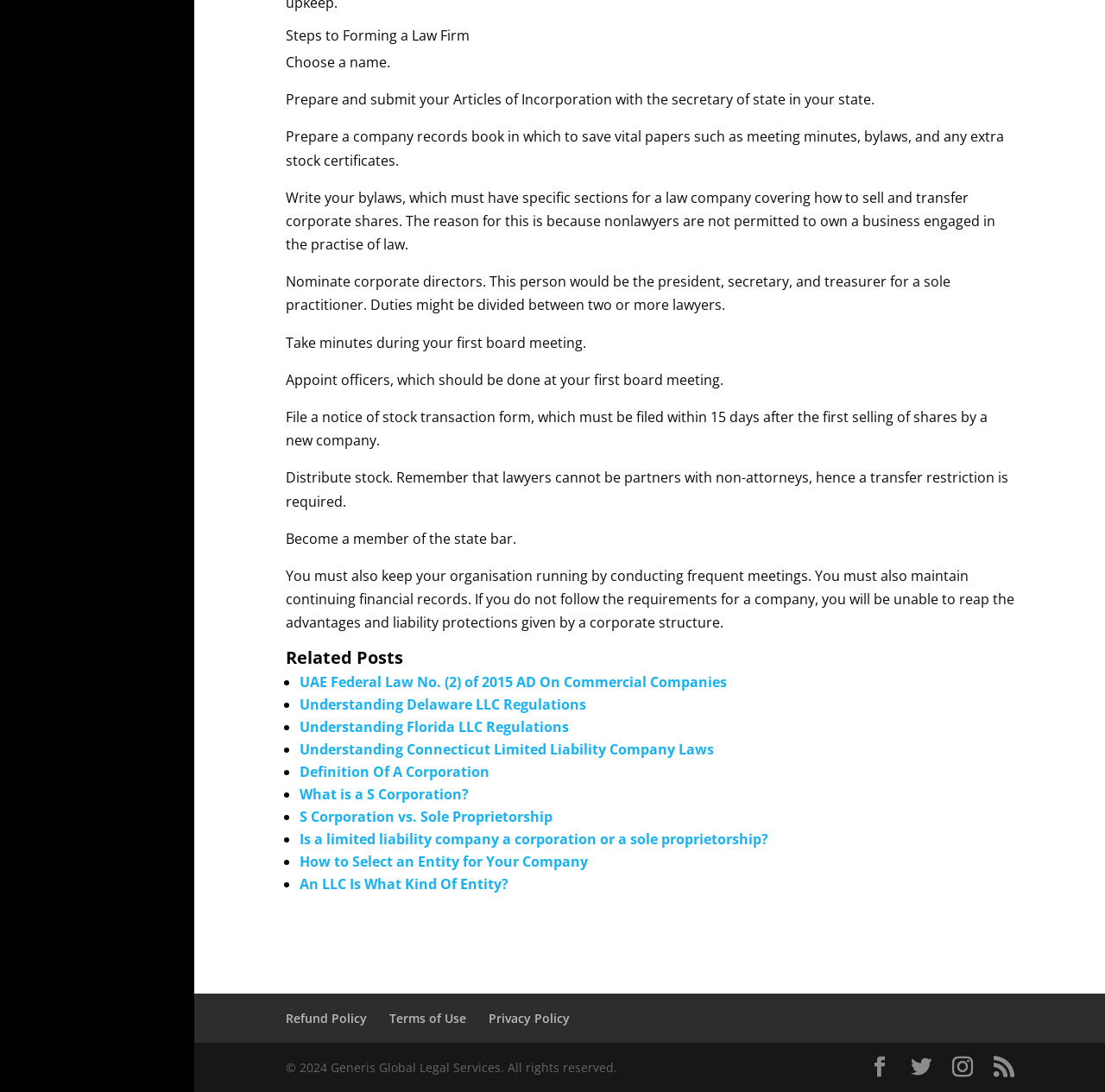Please determine the bounding box coordinates of the area that needs to be clicked to complete this task: 'Click on the 'MMA NEWS' link'. The coordinates must be four float numbers between 0 and 1, formatted as [left, top, right, bottom].

None